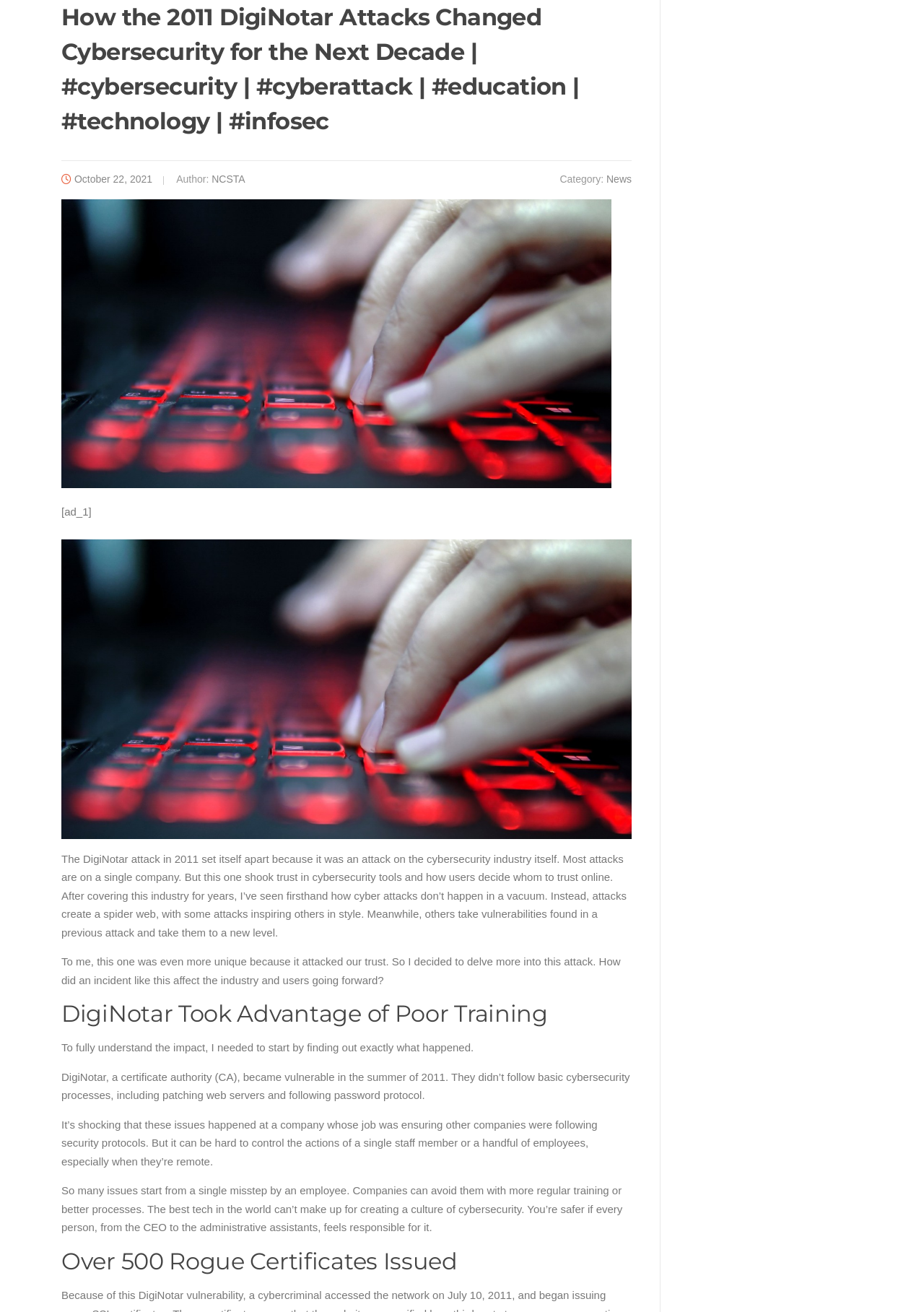Give a one-word or short phrase answer to this question: 
How many rogue certificates were issued?

Over 500